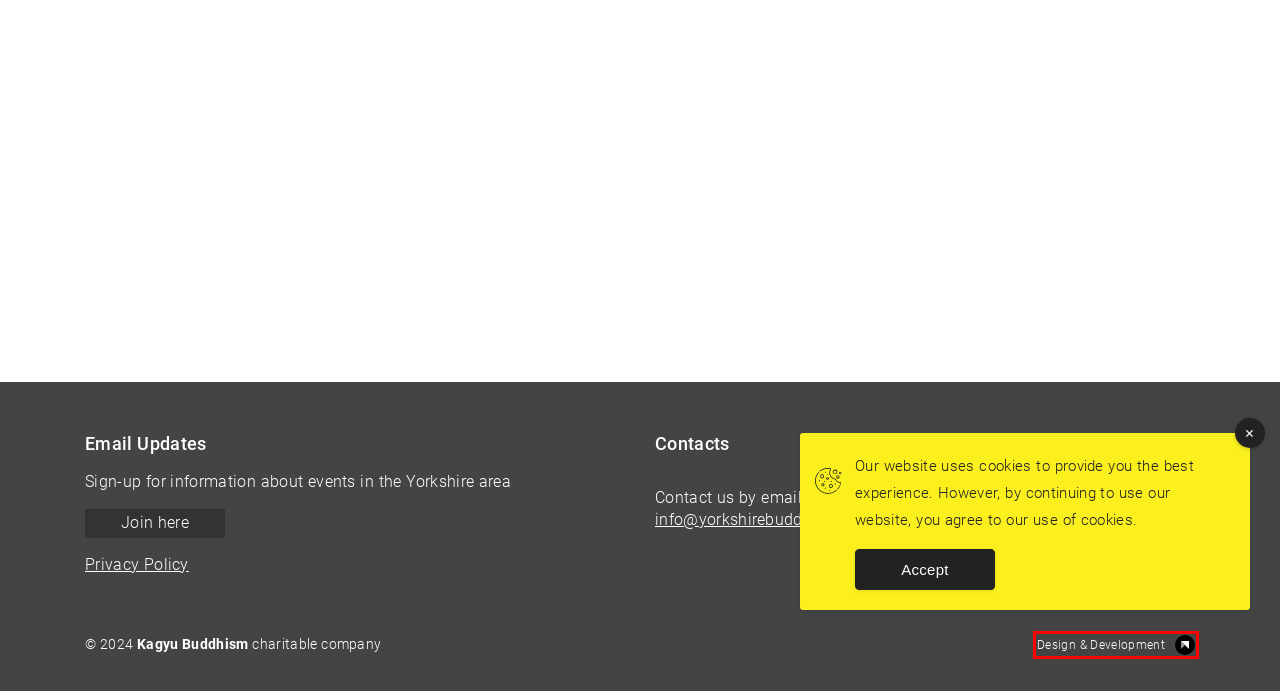Given a screenshot of a webpage with a red bounding box around an element, choose the most appropriate webpage description for the new page displayed after clicking the element within the bounding box. Here are the candidates:
A. Dechen Buddhist Centres - Buddhist Meditation and teachingsYorkshire Buddhist Community
B. Our Story - Yorkshire Buddhist CommunityYorkshire Buddhist Community
C. How can Buddhahood be described? - Yorkshire Buddhist CommunityYorkshire Buddhist Community
D. Karmapa visit 2024 - buy tickets - Yorkshire Buddhist CommunityYorkshire Buddhist Community
E. Donations - Yorkshire Buddhist CommunityYorkshire Buddhist Community
F. Meditation - Yorkshire Buddhist CommunityYorkshire Buddhist Community
G. ALD Design & Development (Full site coming soon)
H. Dechen Buddhist Centres

G